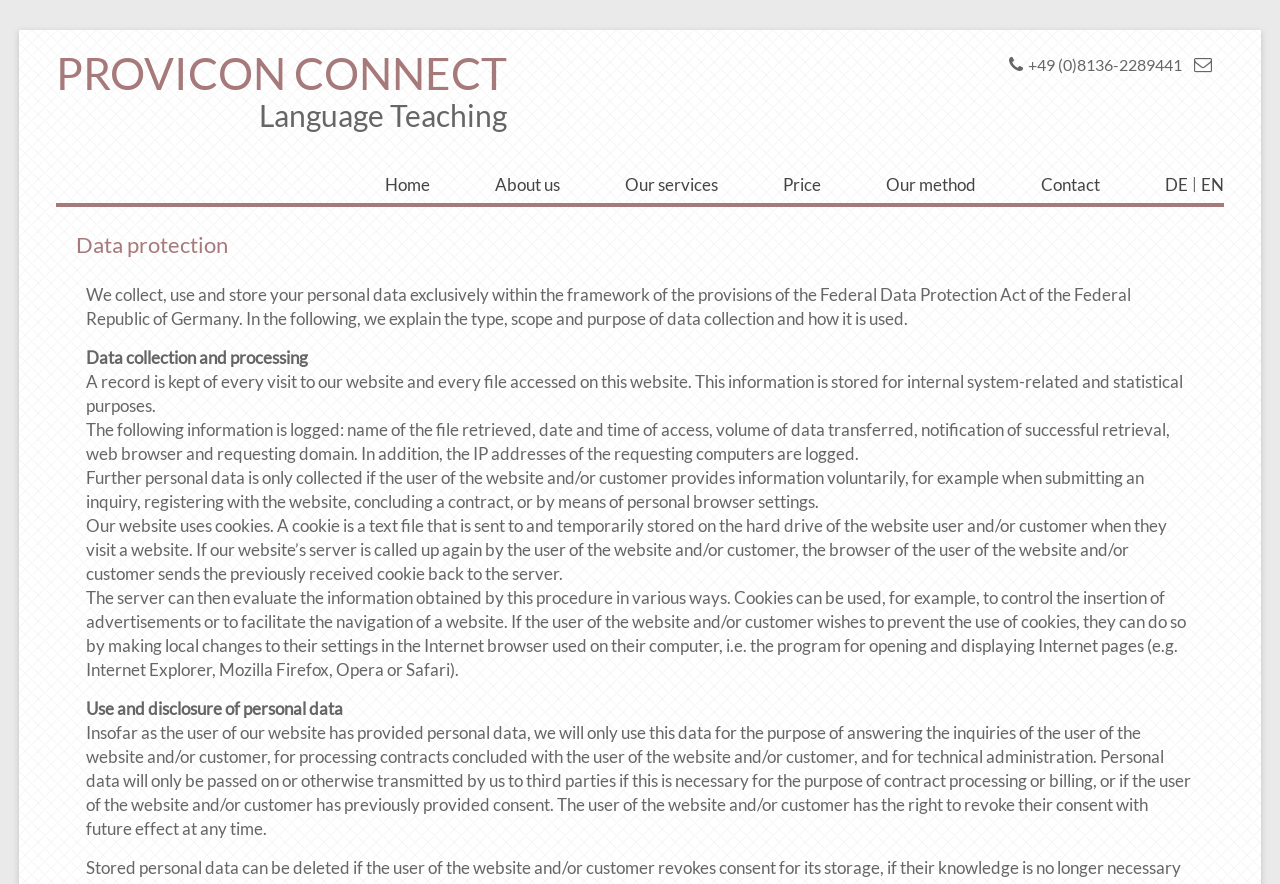Please specify the bounding box coordinates for the clickable region that will help you carry out the instruction: "Click the 'EN' language link".

[0.938, 0.191, 0.956, 0.227]